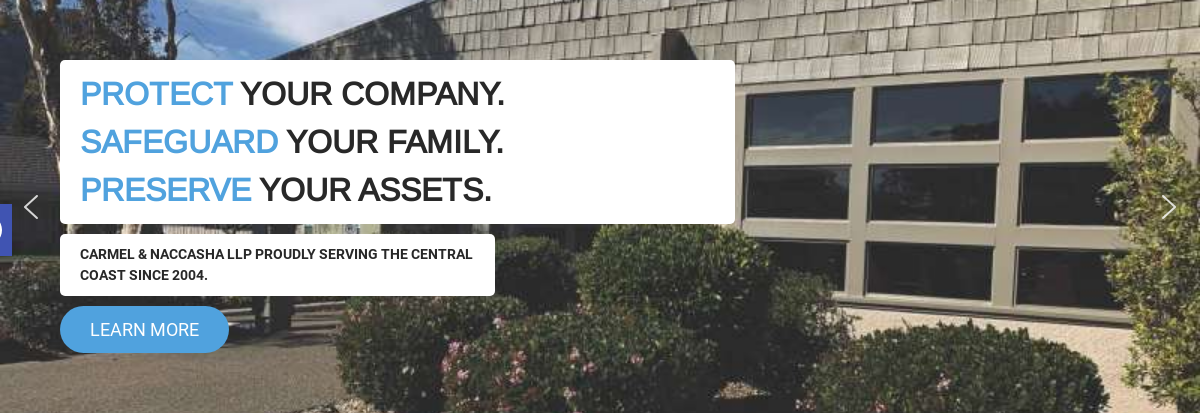Give an elaborate caption for the image.

The image prominently features a professional exterior of the Carmel & Naccasha LLP office, framed by well-maintained landscaping. Bold text overlays the scene, conveying key messages: "PROTECT YOUR COMPANY," "SAFEGUARD YOUR FAMILY," and "PRESERVE YOUR ASSETS," emphasizing the firm's commitment to its clients' security and well-being. Beneath these statements, a tagline highlights their long-standing service: "CARMEL & NACCASHA LLP PROUDLY SERVING THE CENTRAL COAST SINCE 2004." A blue "LEARN MORE" button invites viewers to explore further, enhancing engagement and encouraging potential clients to connect with the firm's legal services. The setting reflects a welcoming yet professional atmosphere, reinforcing the firm's client-focused approach.